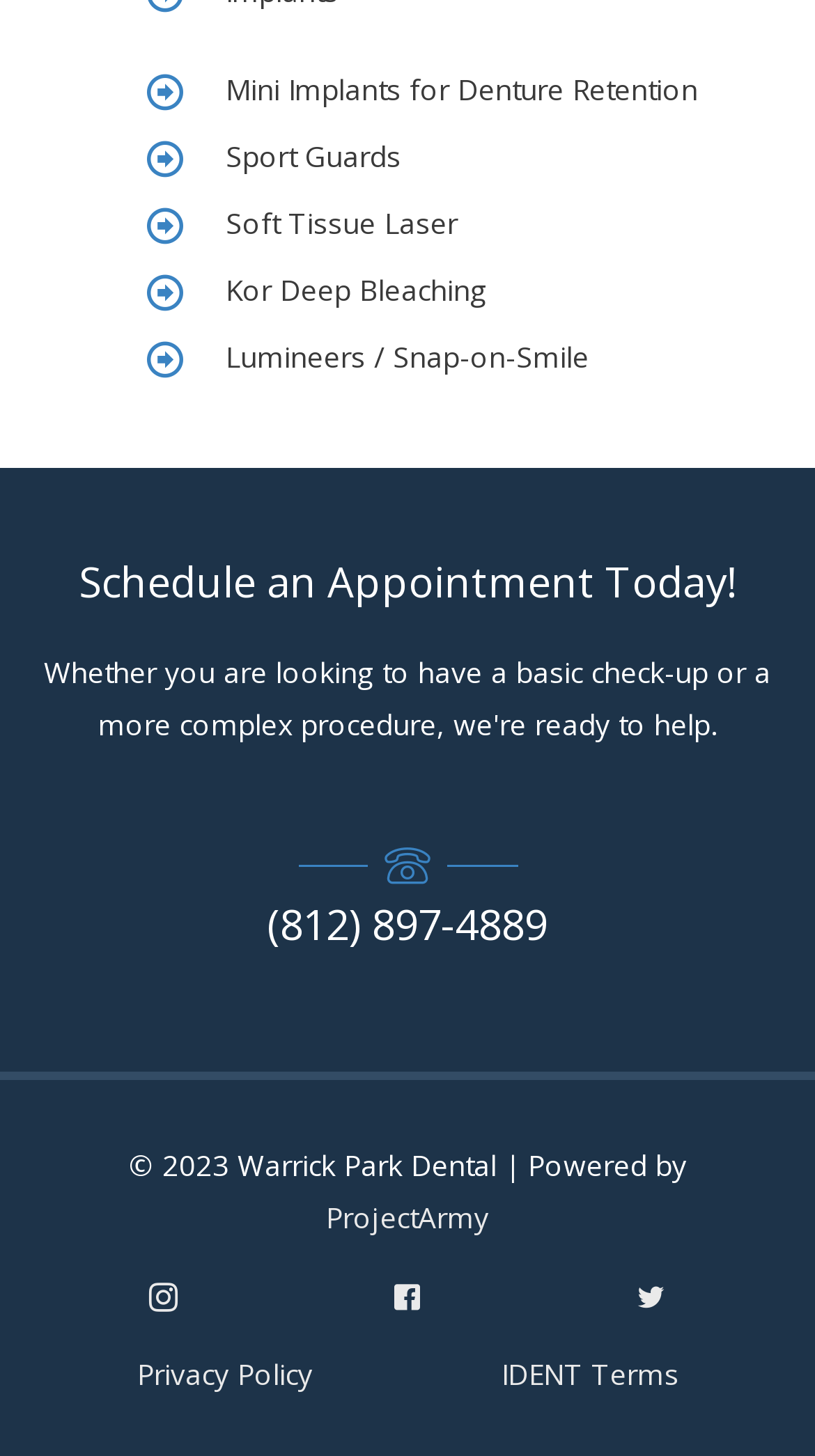Refer to the image and offer a detailed explanation in response to the question: How many links are there at the bottom of the page?

I counted the number of link elements at the bottom of the page, which are 'ProjectArmy', '', '', '', and 'IDENT Terms', and found that there are 5 links in total.